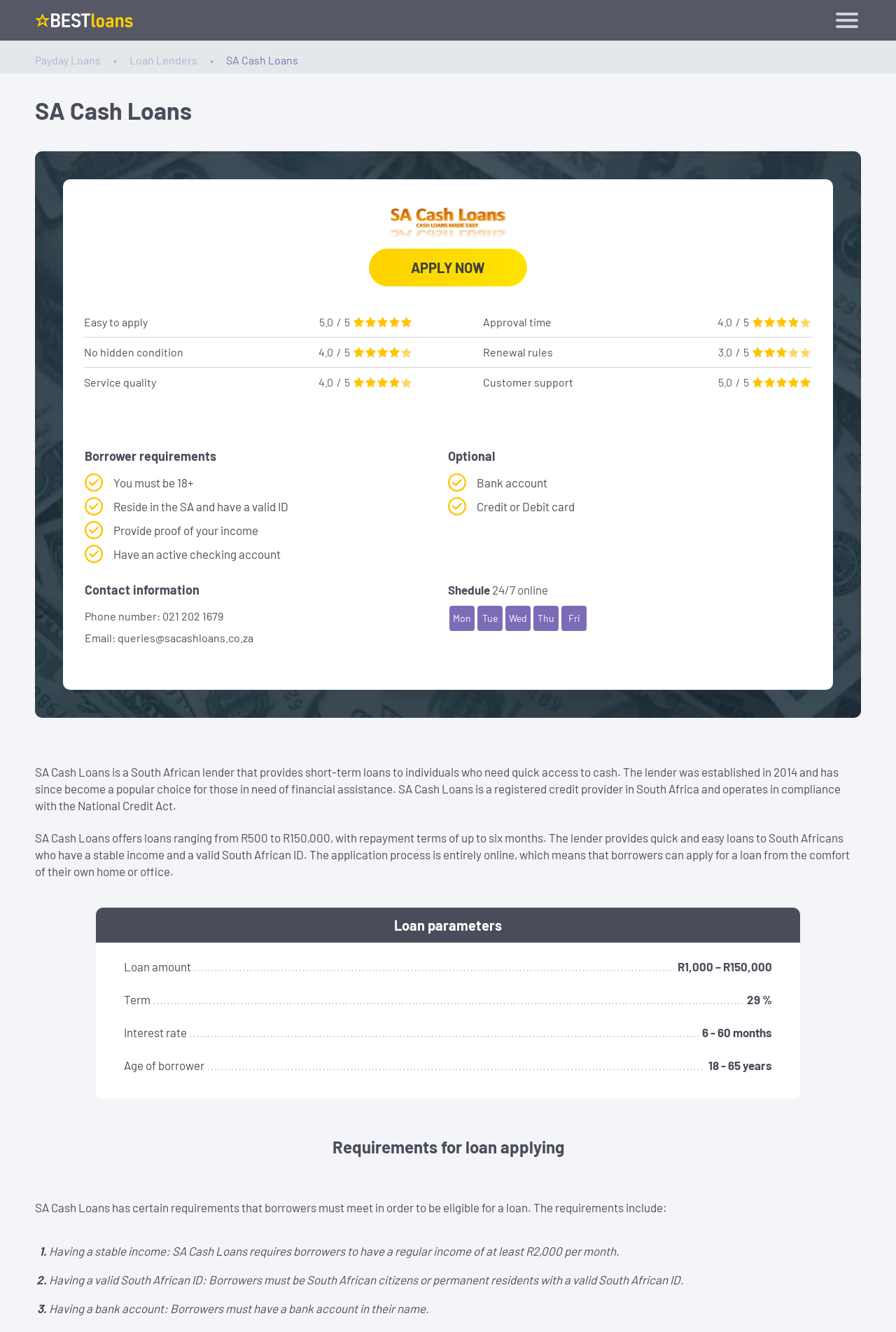What is the maximum loan amount offered by SA Cash Loans?
Based on the image, answer the question with as much detail as possible.

Under the 'Loan parameters' section, it is mentioned that the loan amount ranges from R1,000 to R150,000.